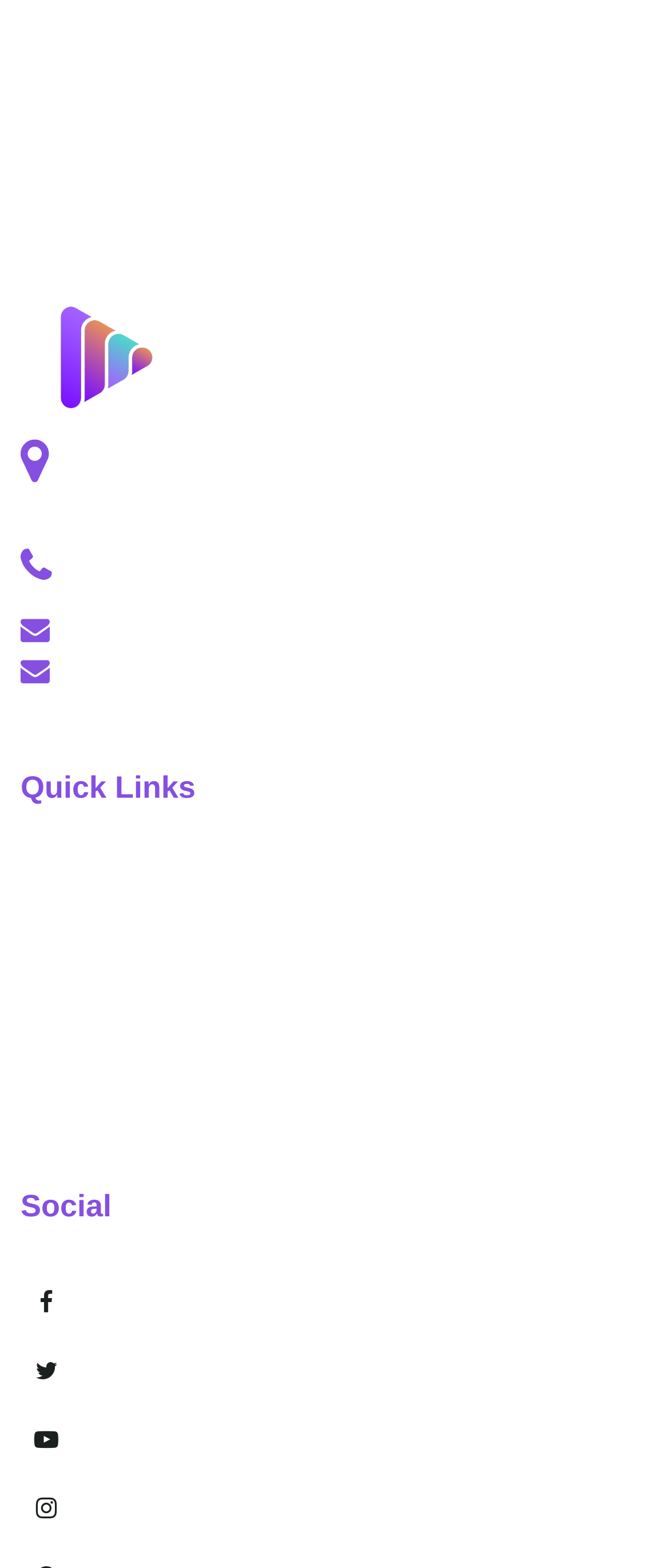Find the bounding box coordinates of the clickable area required to complete the following action: "visit the home page".

[0.031, 0.557, 0.127, 0.574]